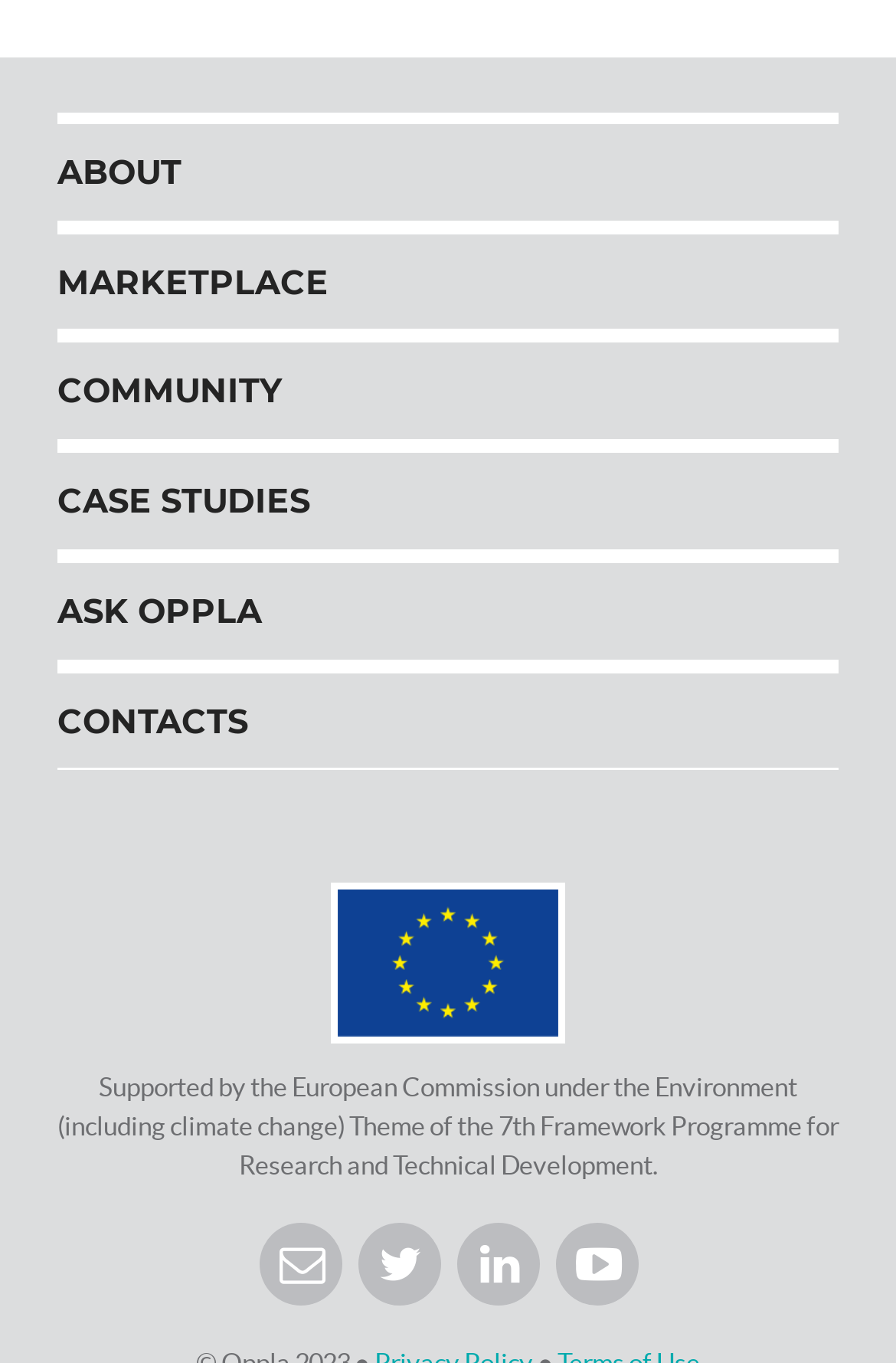Please provide a one-word or short phrase answer to the question:
How many main navigation links are there?

5